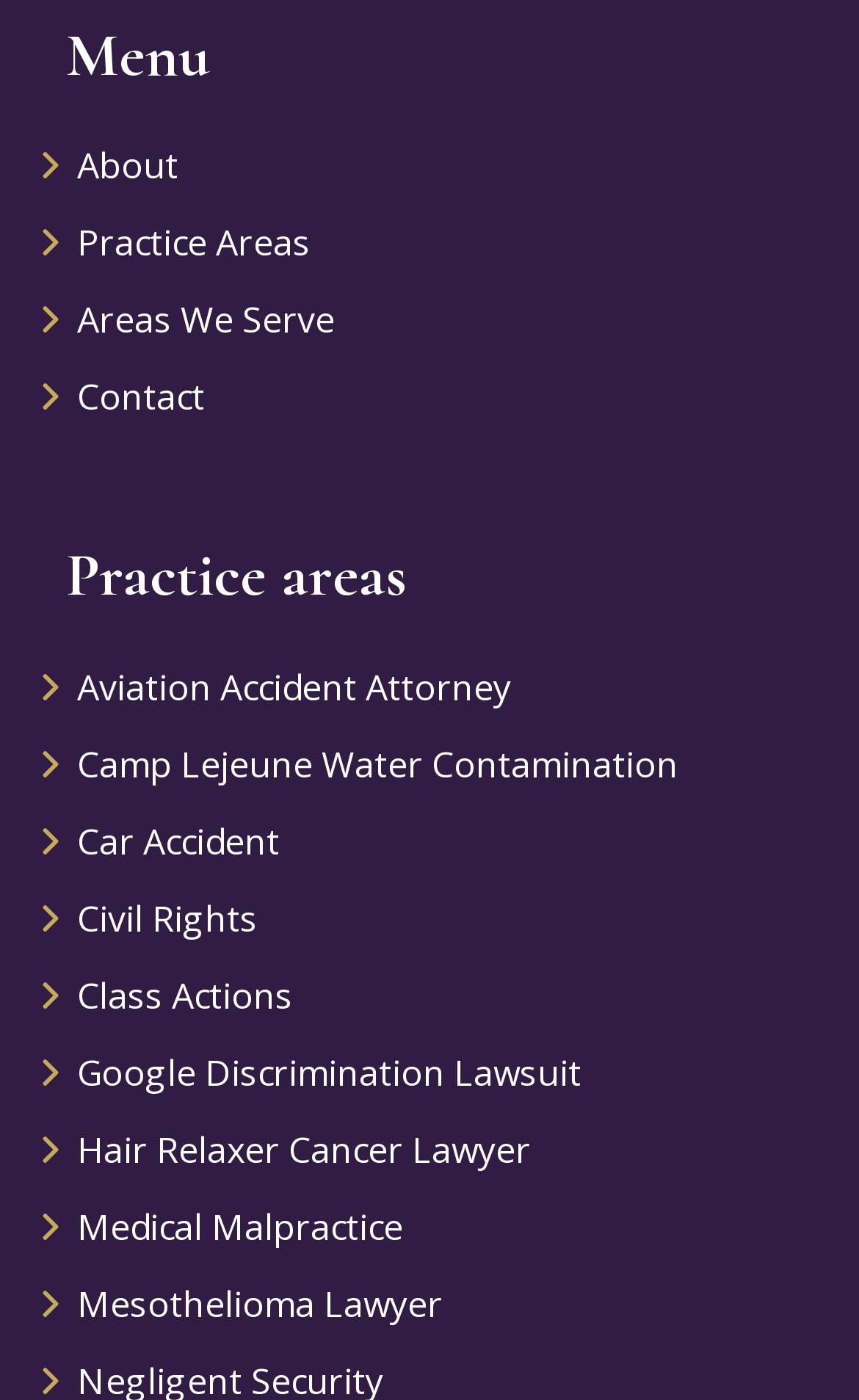Please find the bounding box coordinates of the clickable region needed to complete the following instruction: "Learn about Aviation Accident Attorney". The bounding box coordinates must consist of four float numbers between 0 and 1, i.e., [left, top, right, bottom].

[0.09, 0.464, 0.962, 0.519]